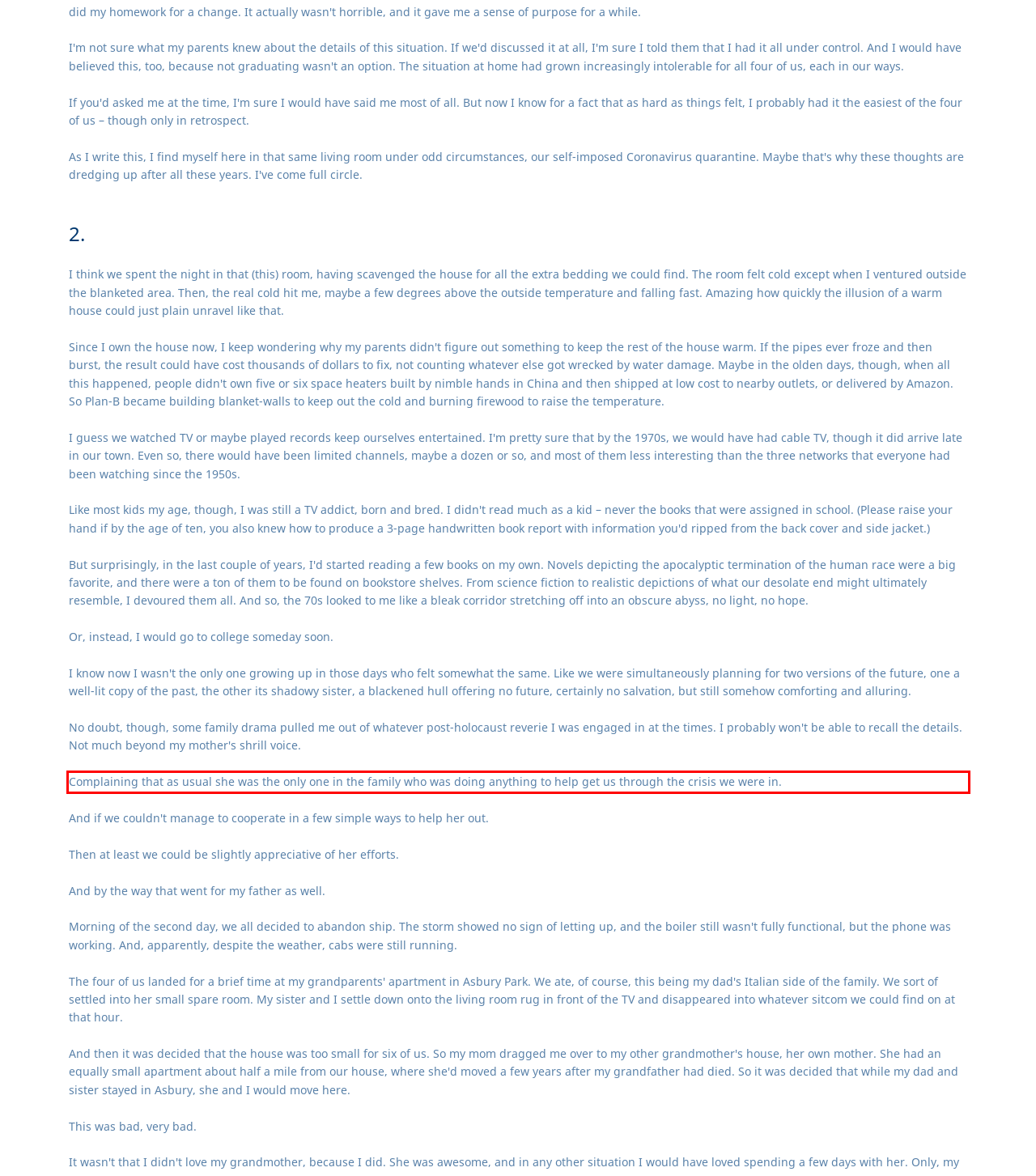Within the screenshot of a webpage, identify the red bounding box and perform OCR to capture the text content it contains.

Complaining that as usual she was the only one in the family who was doing anything to help get us through the crisis we were in.